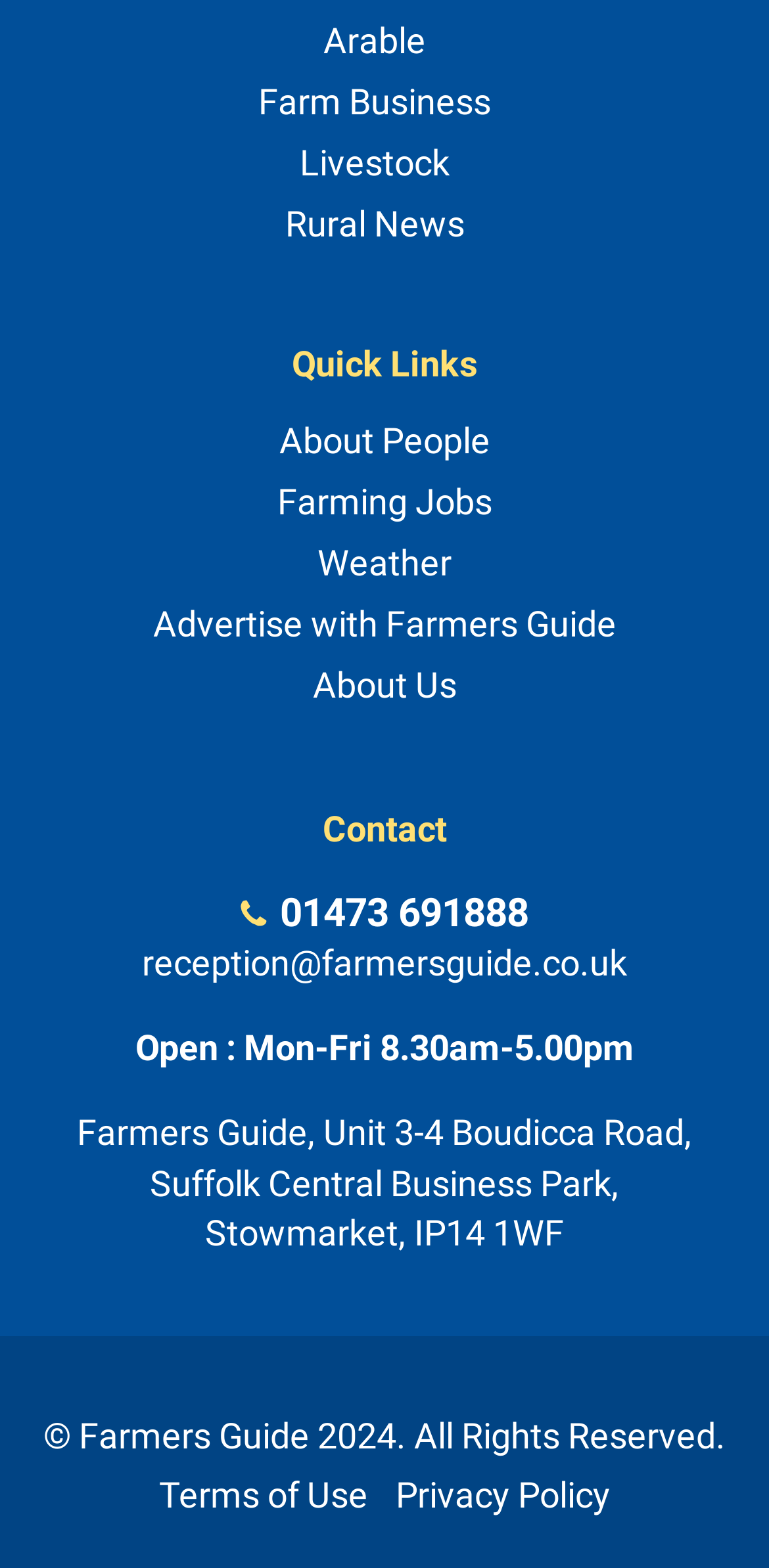Please determine the bounding box coordinates for the UI element described here. Use the format (top-left x, top-left y, bottom-right x, bottom-right y) with values bounded between 0 and 1: About Us

[0.077, 0.423, 0.923, 0.449]